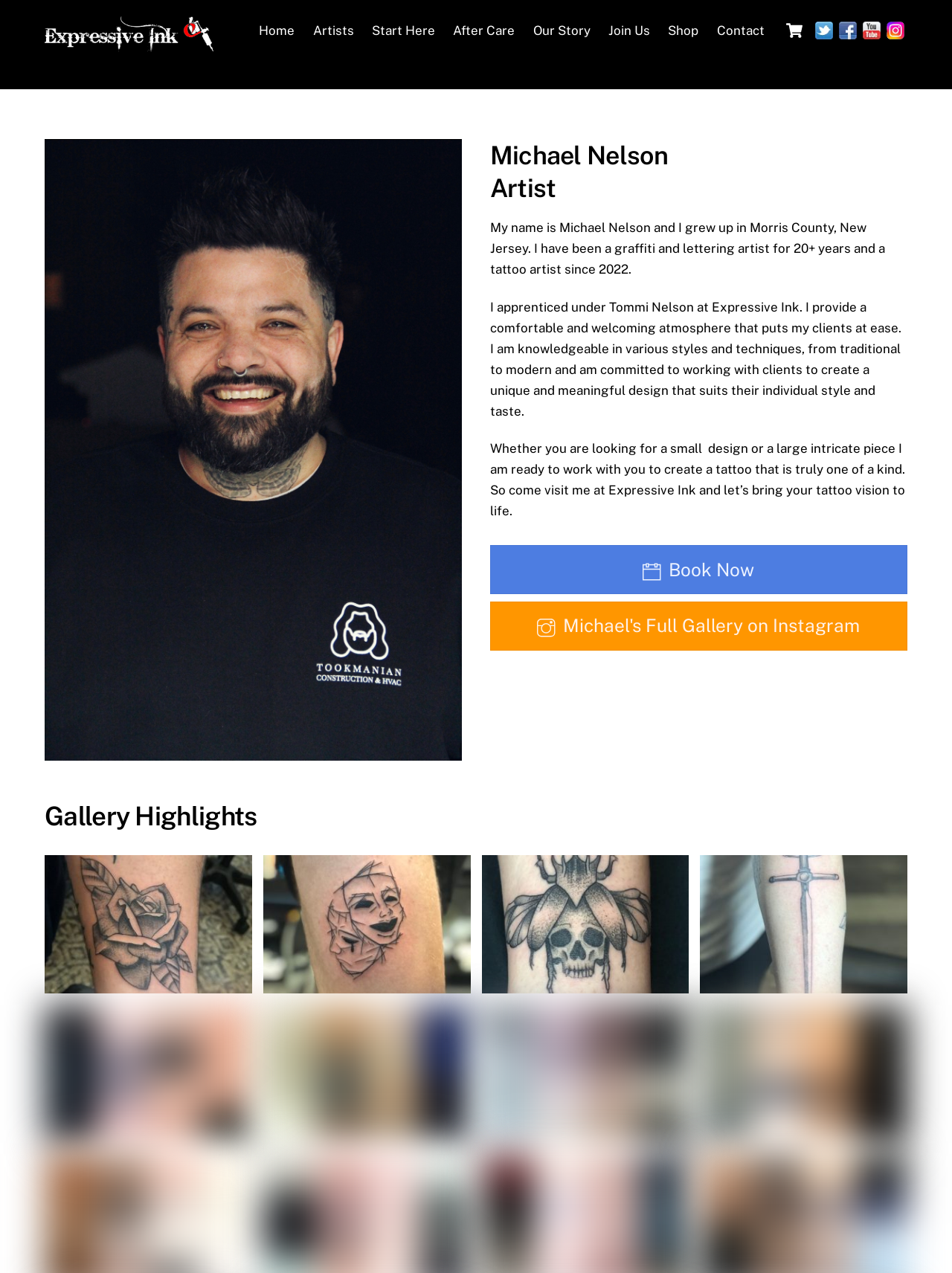Given the description: "Contact", determine the bounding box coordinates of the UI element. The coordinates should be formatted as four float numbers between 0 and 1, [left, top, right, bottom].

[0.745, 0.01, 0.811, 0.038]